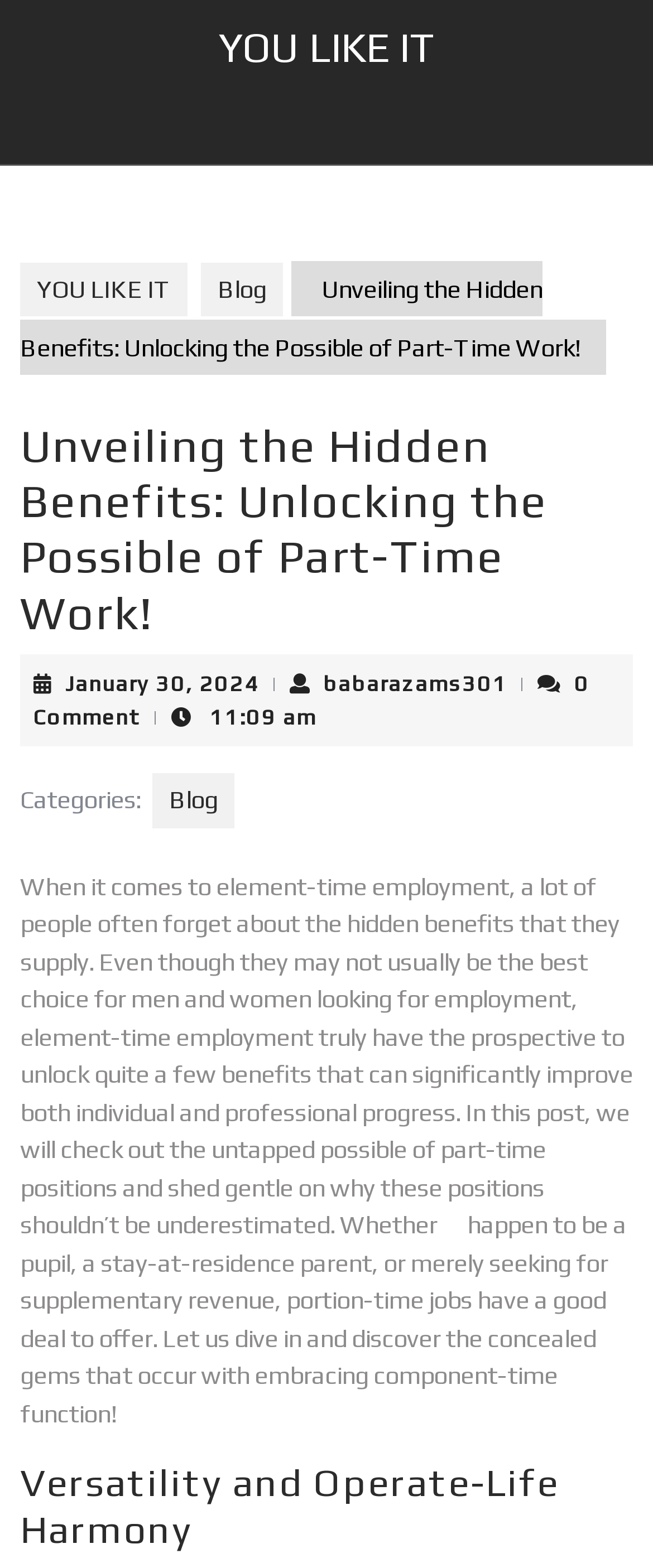Please answer the following query using a single word or phrase: 
What is the main topic of the article?

Part-time work benefits